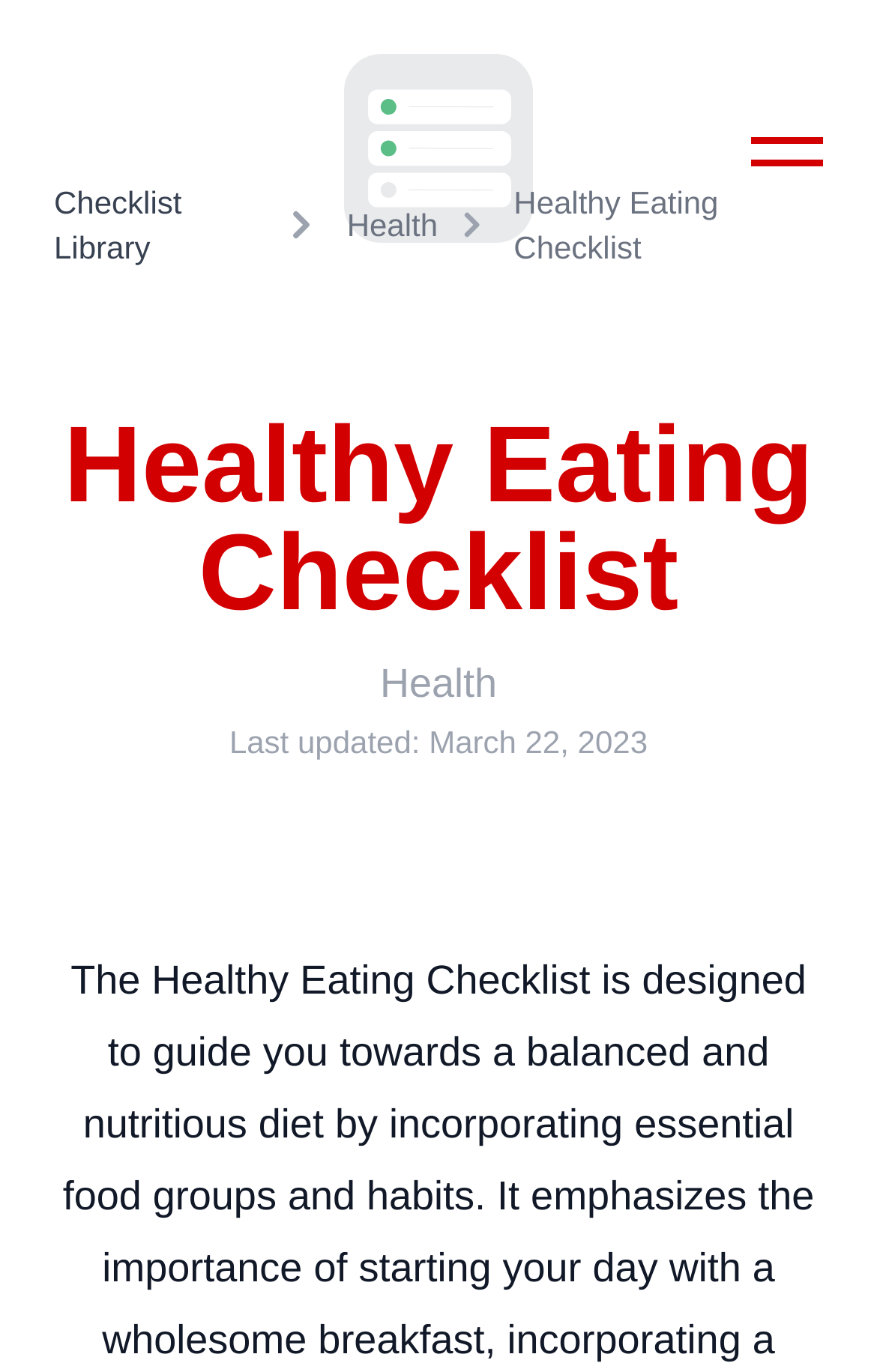Determine the bounding box for the described UI element: "Contact".

None